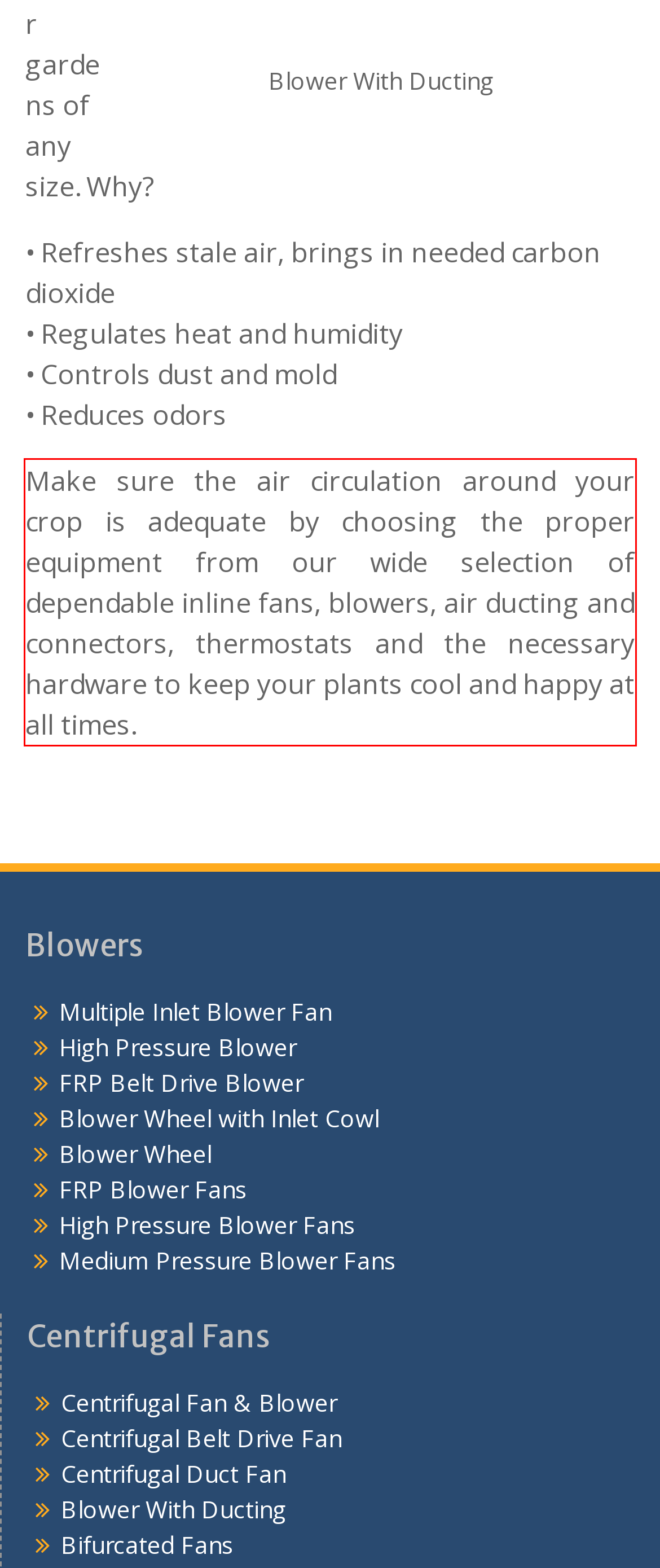Analyze the webpage screenshot and use OCR to recognize the text content in the red bounding box.

Make sure the air circulation around your crop is adequate by choosing the proper equipment from our wide selection of dependable inline fans, blowers, air ducting and connectors, thermostats and the necessary hardware to keep your plants cool and happy at all times.